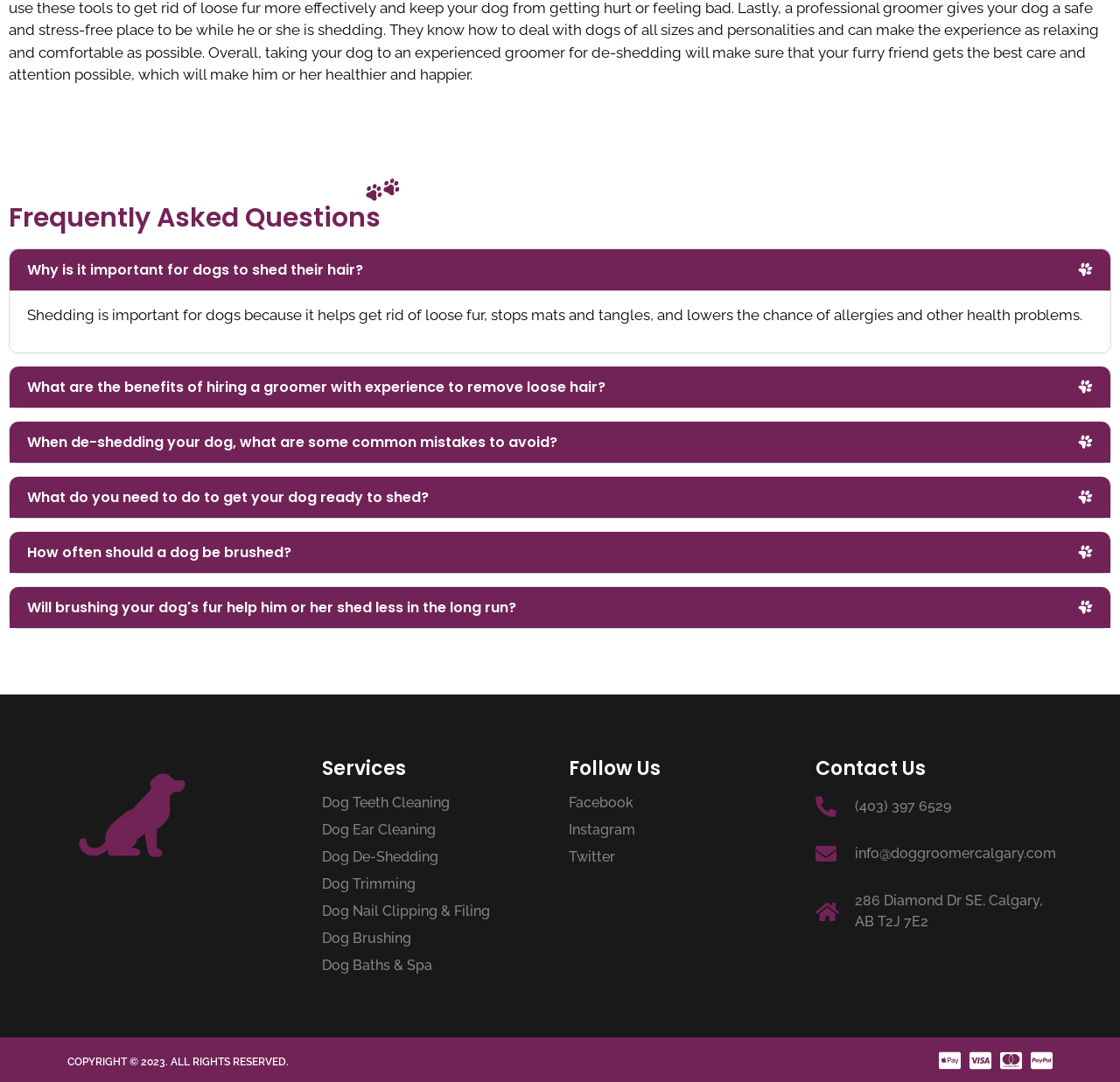Provide the bounding box coordinates for the UI element described in this sentence: "info@doggroomercalgary.com". The coordinates should be four float values between 0 and 1, i.e., [left, top, right, bottom].

[0.728, 0.779, 0.932, 0.799]